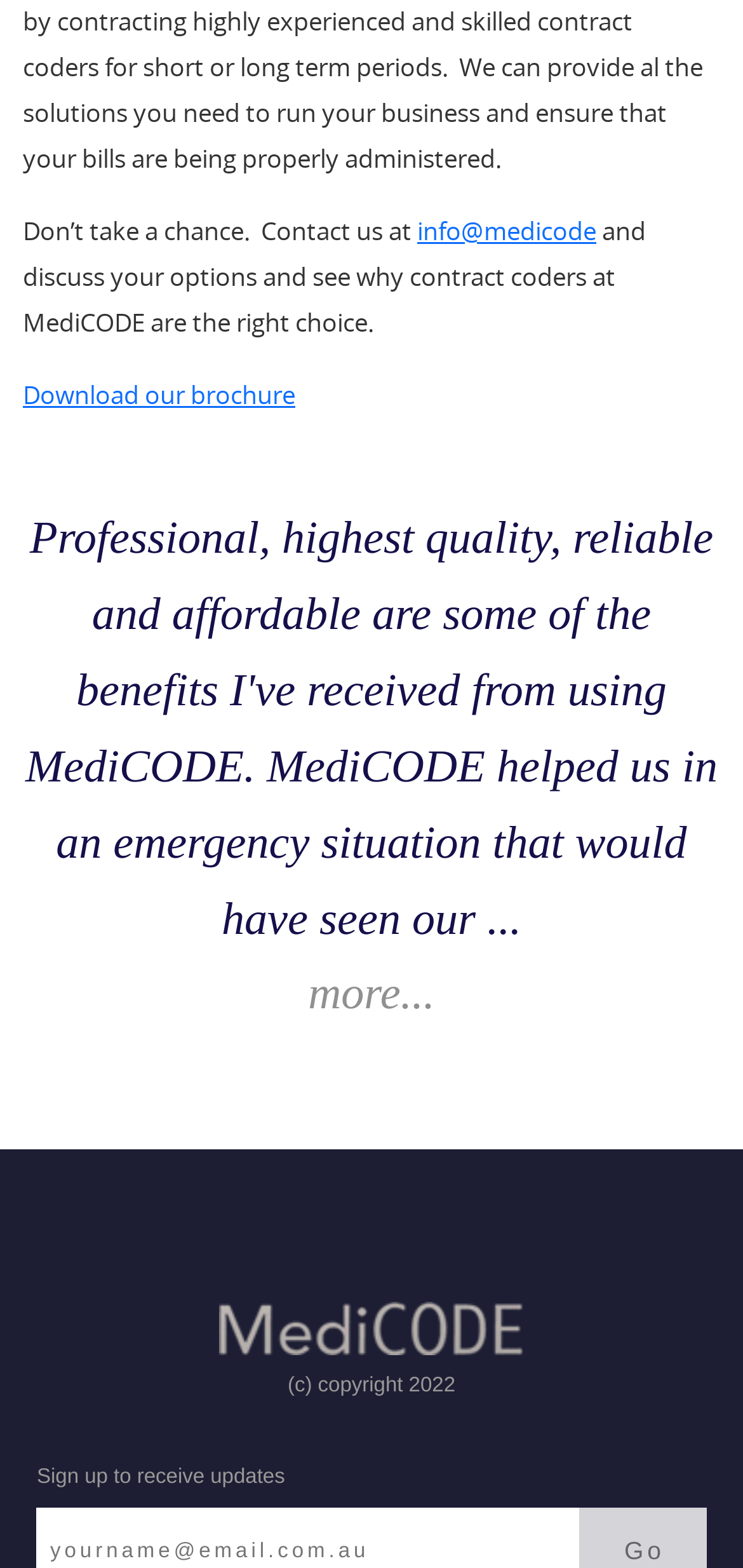Observe the image and answer the following question in detail: What is the email address to contact?

The email address to contact can be found in the top section of the webpage, where it says 'Don’t take a chance. Contact us at info@medicode and discuss your options...'. This suggests that the email address is a point of contact for the company.